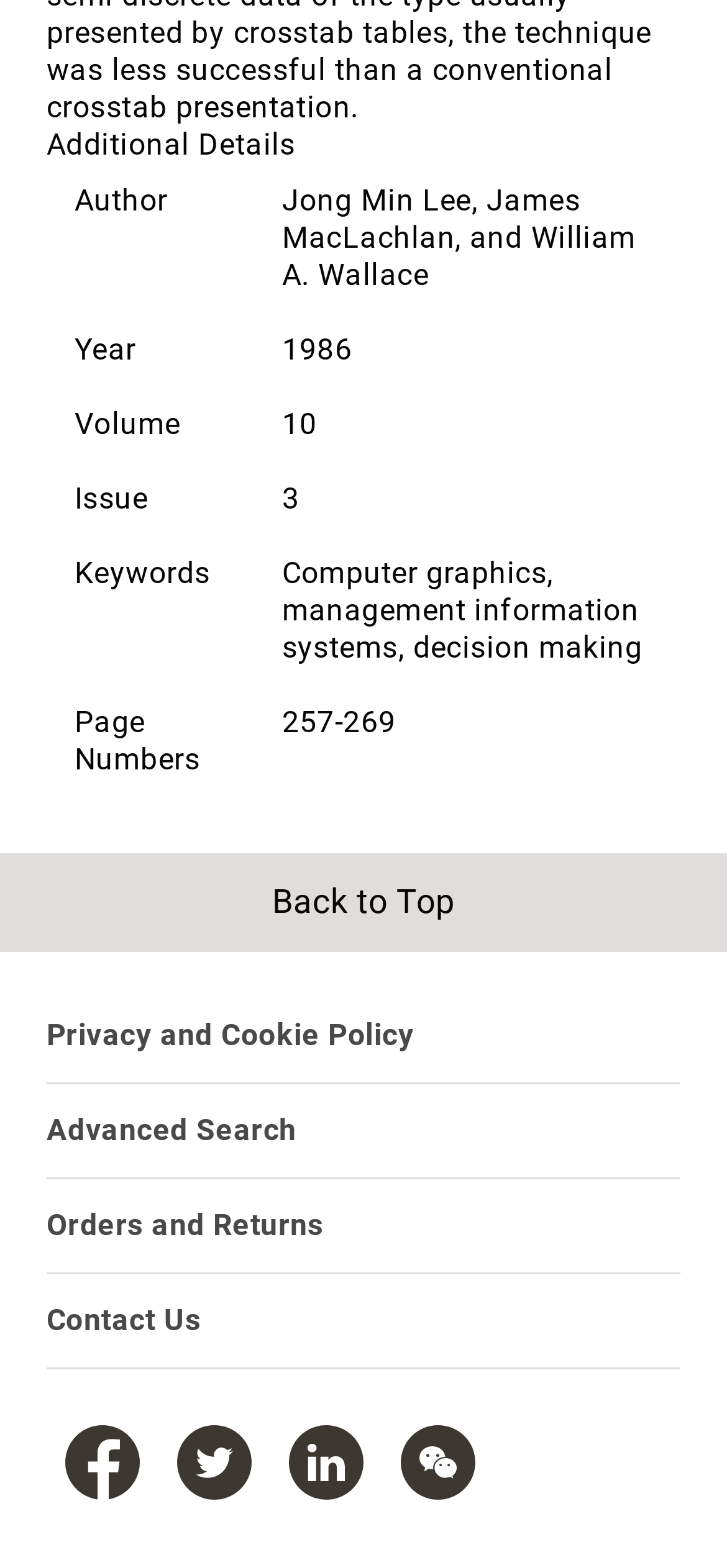What is the page number range of the publication?
Deliver a detailed and extensive answer to the question.

I found the answer by looking at the table with the 'Page Numbers' column, which contains the range '257-269'.